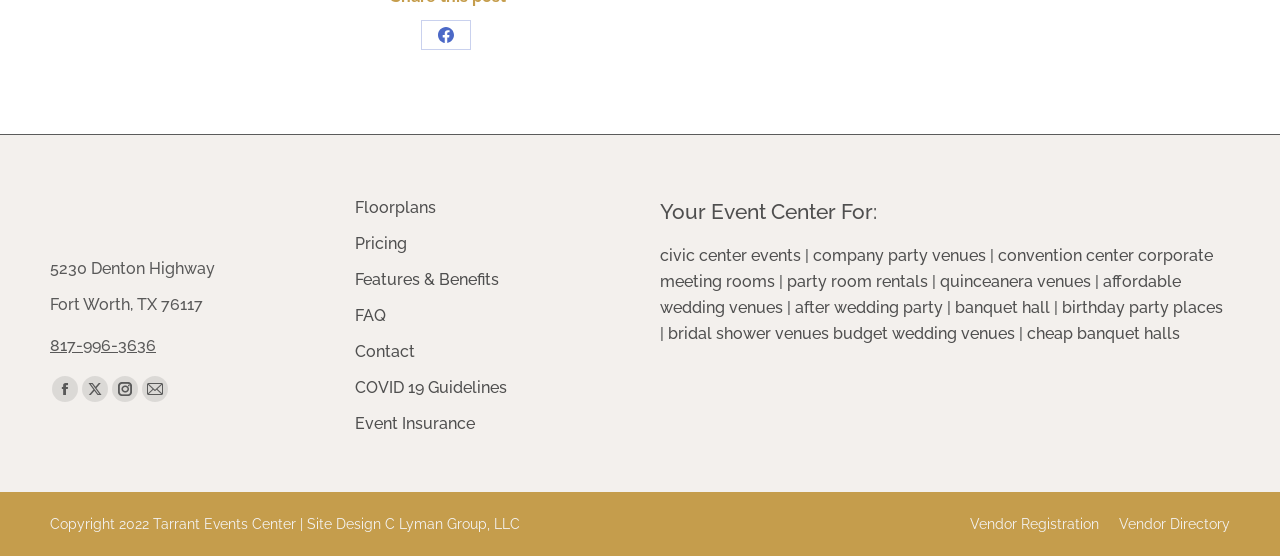Could you find the bounding box coordinates of the clickable area to complete this instruction: "Click on the '09 May 2023' link"?

None